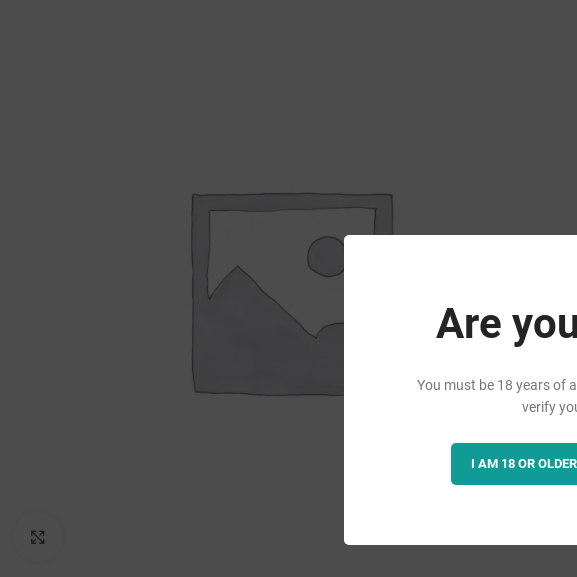How many options are provided in the verification prompt?
Answer briefly with a single word or phrase based on the image.

Two